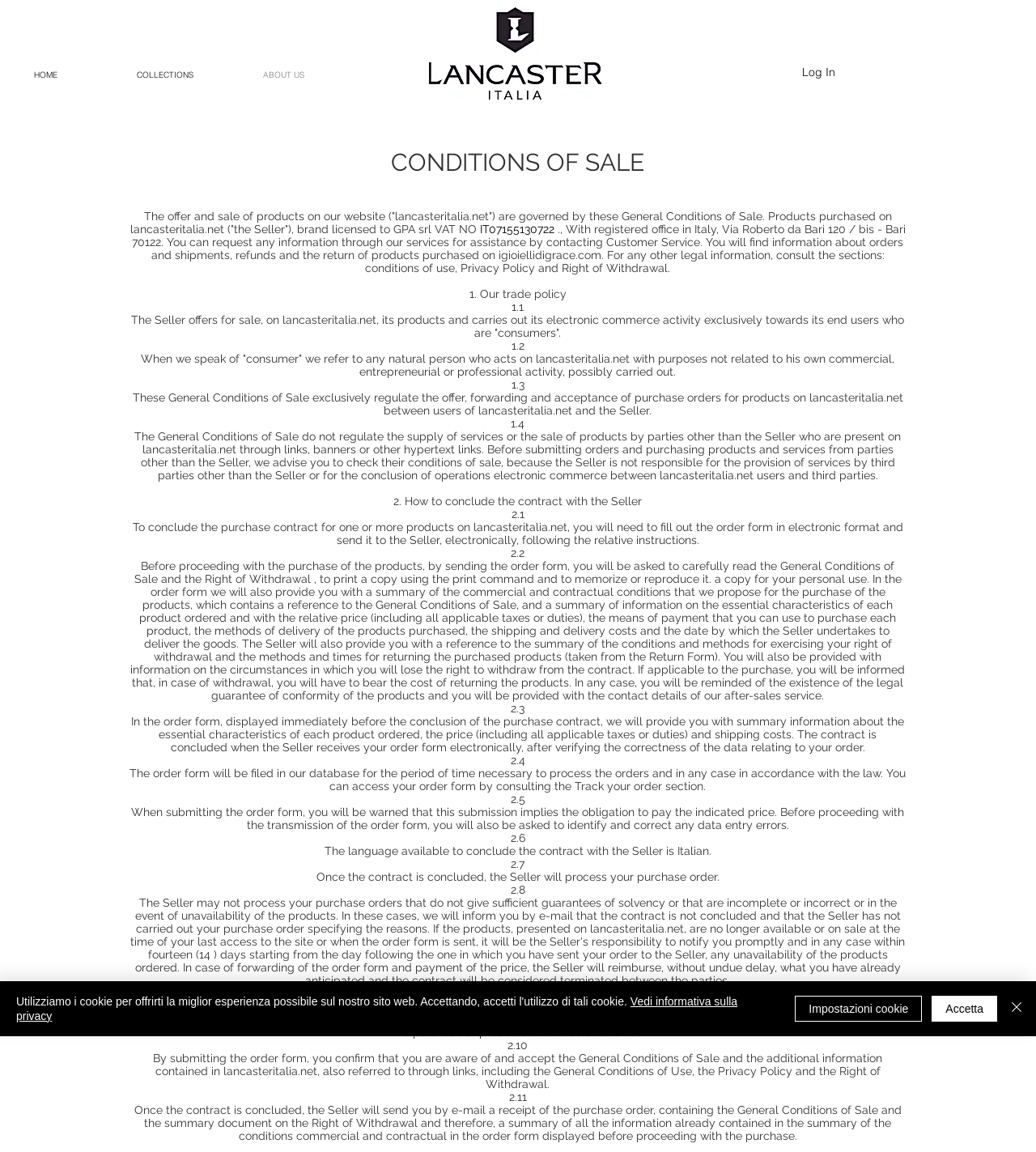Extract the top-level heading from the webpage and provide its text.

CONDITIONS OF SALE